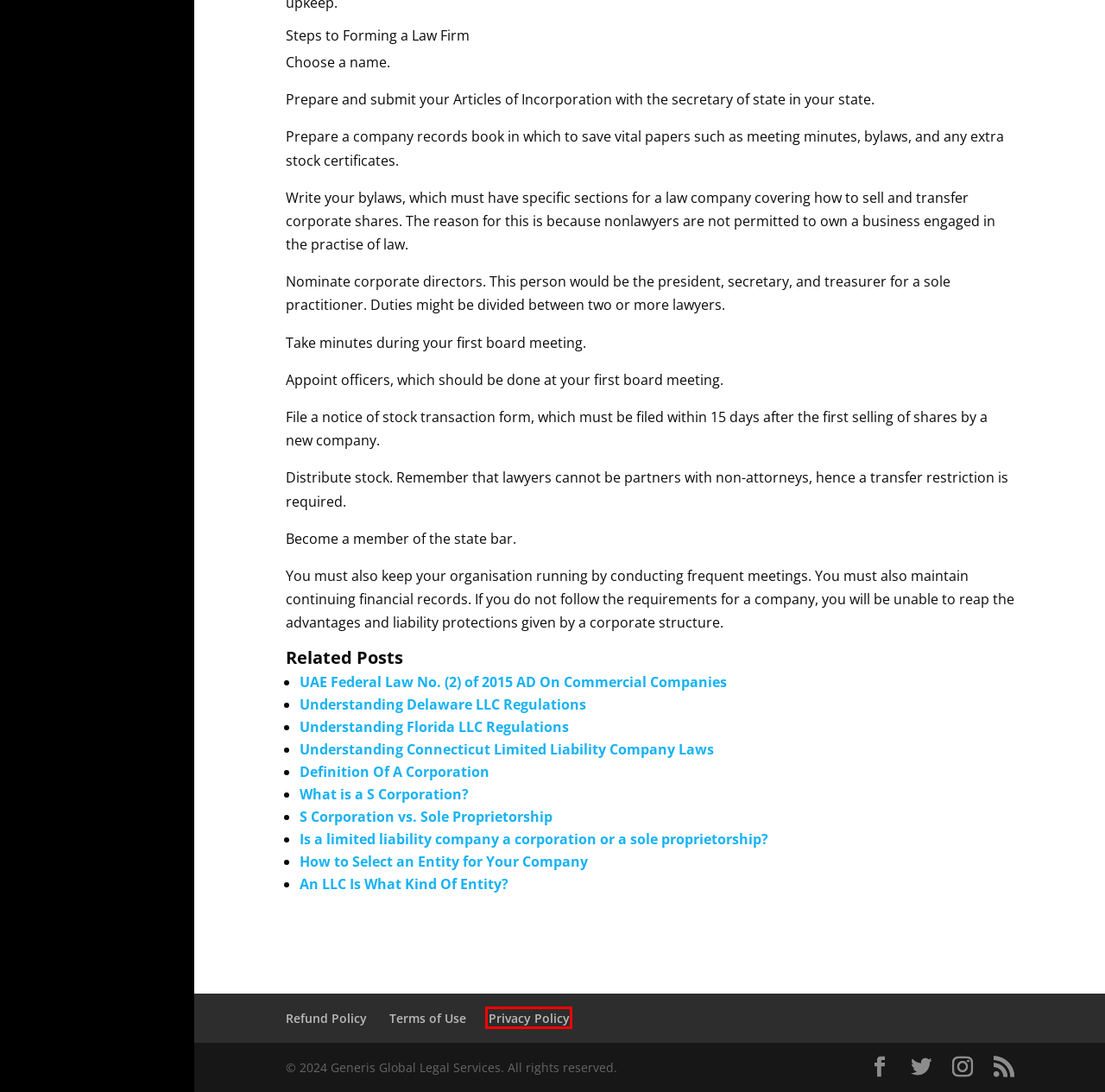You have a screenshot showing a webpage with a red bounding box around a UI element. Choose the webpage description that best matches the new page after clicking the highlighted element. Here are the options:
A. Is a limited liability company a corporation or a sole proprietorship?
B. An LLC Is What Kind Of Entity?
C. Privacy Policy - Generis Global Legal Services
D. How to Select an Entity for Your Company
E. Terms of Use - Generis Global Legal Services
F. Understanding Connecticut Limited Liability Company Laws
G. S Corporation vs. Sole Proprietorship
H. Refund Policy - Generis Global Legal Services

C